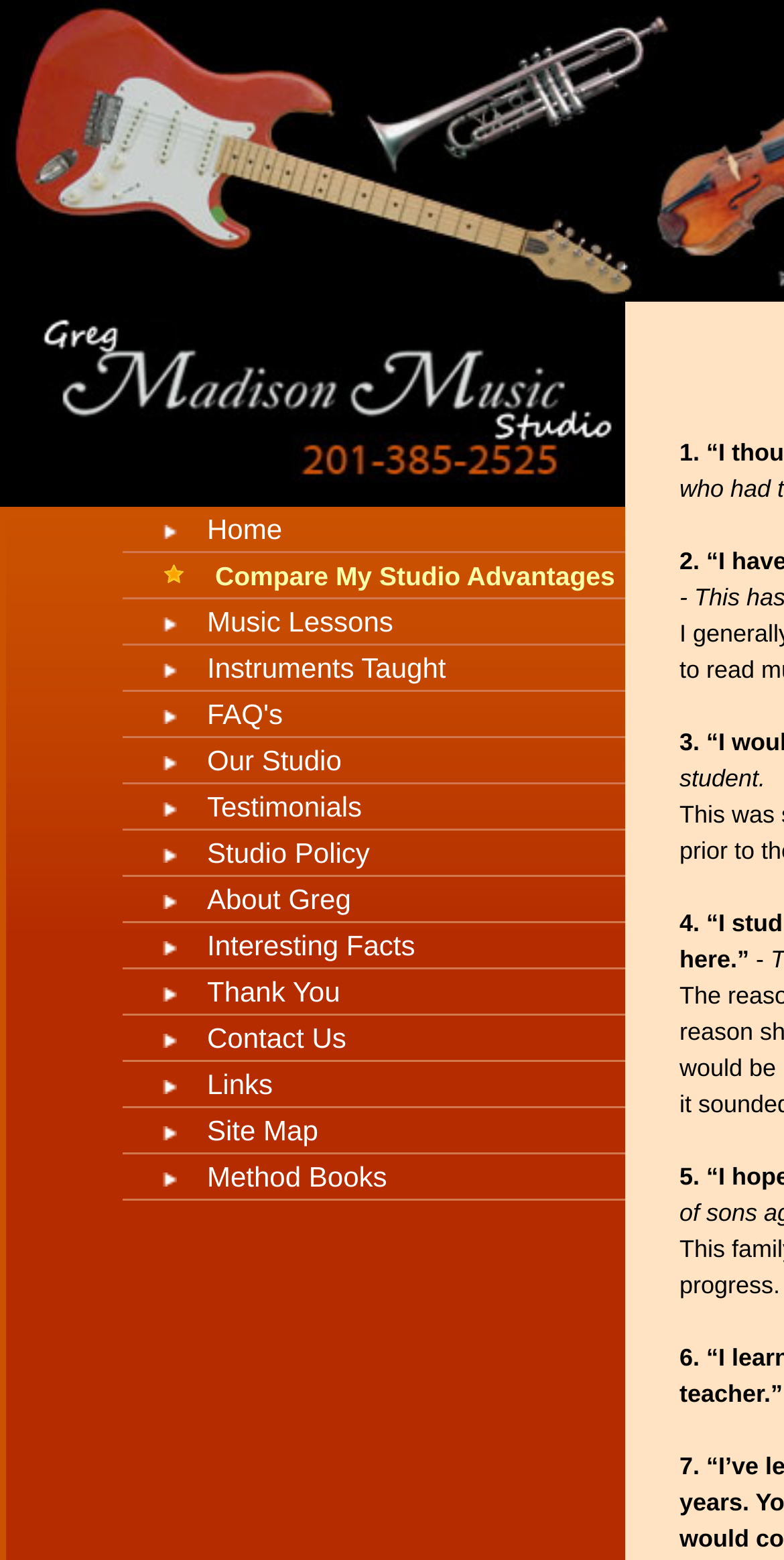Determine the bounding box coordinates of the target area to click to execute the following instruction: "View Testimonials."

[0.226, 0.507, 0.462, 0.527]